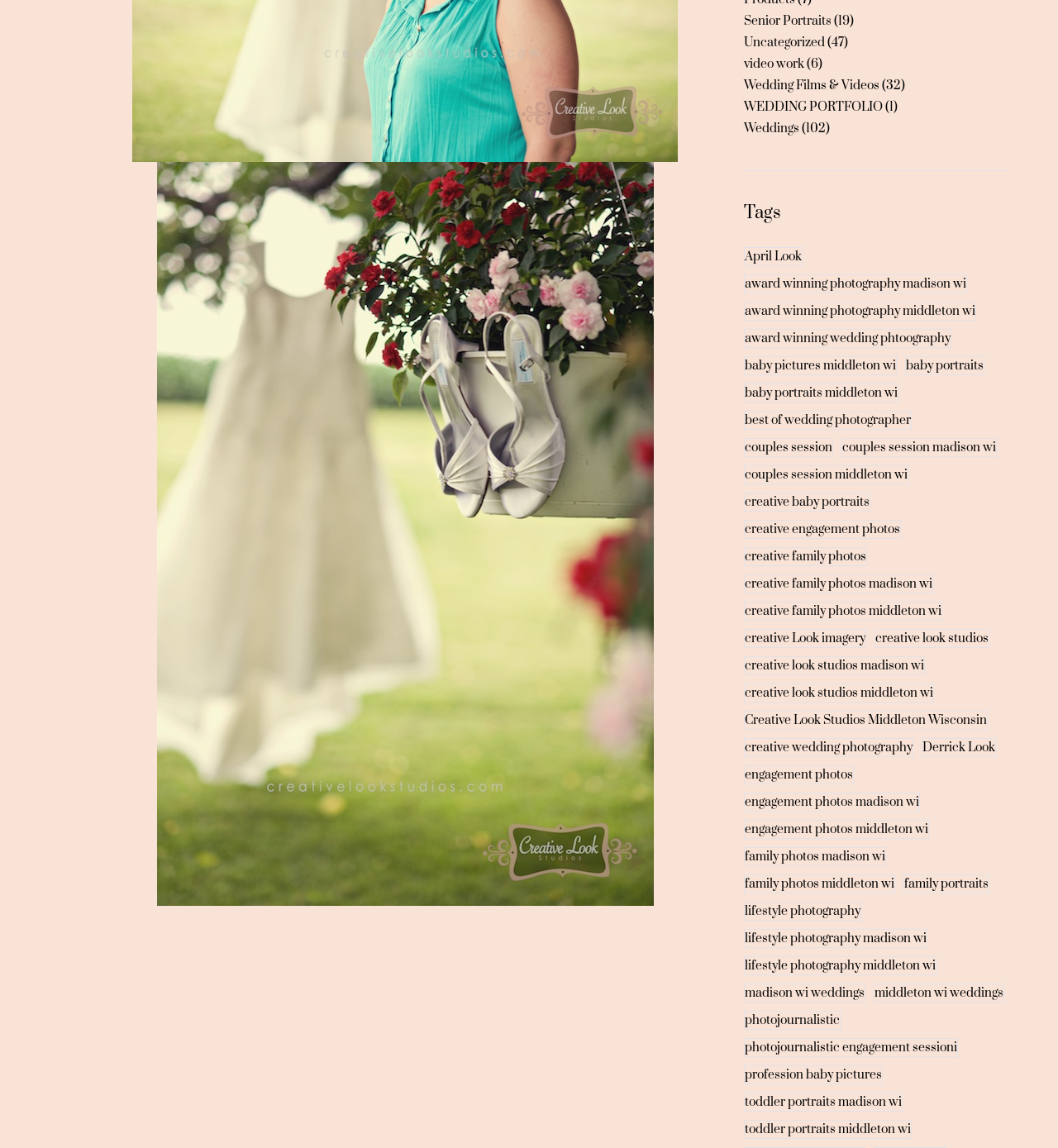Given the element description, predict the bounding box coordinates in the format (top-left x, top-left y, bottom-right x, bottom-right y). Make sure all values are between 0 and 1. Here is the element description: lifestyle photography

[0.703, 0.796, 0.814, 0.813]